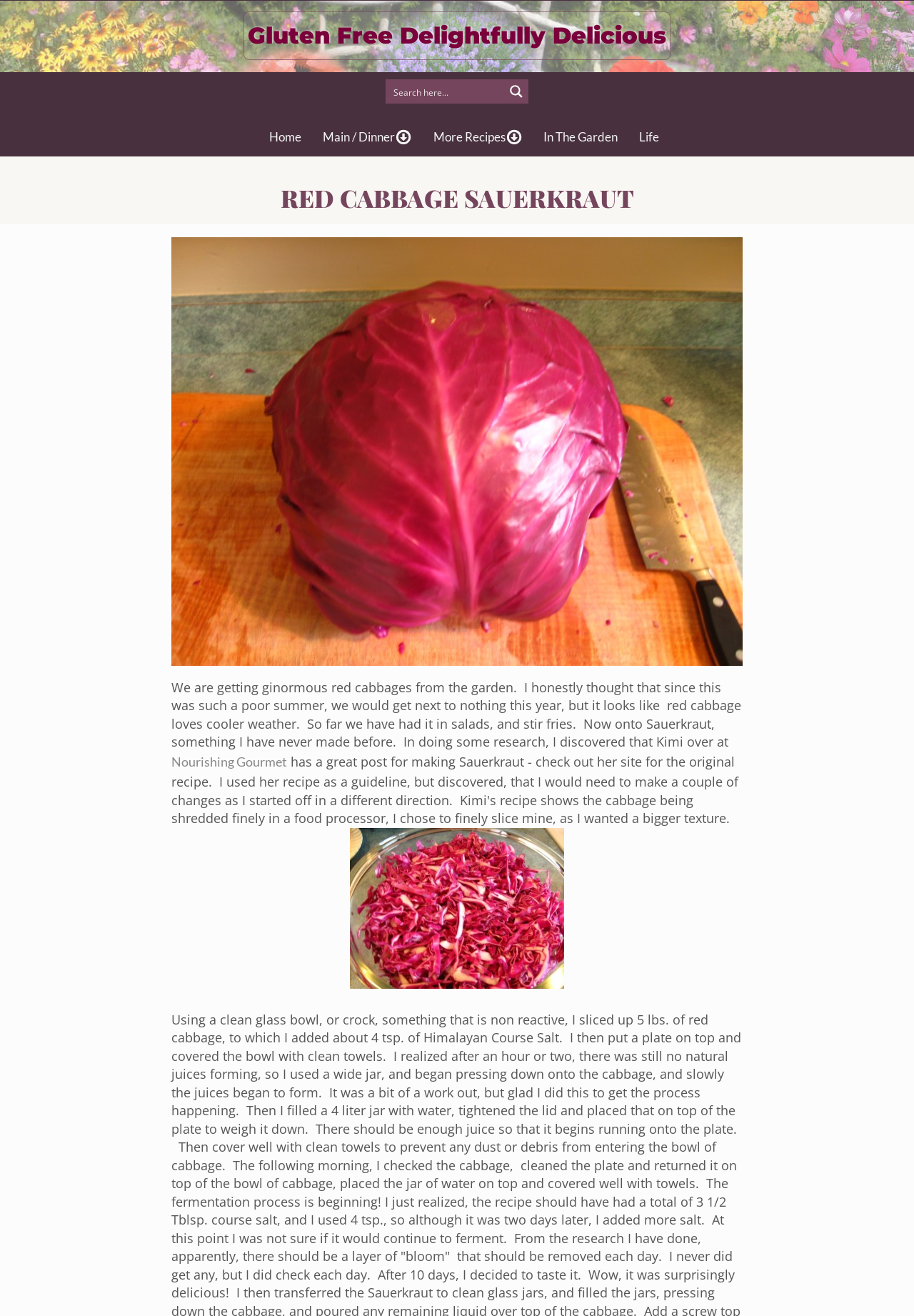Please determine the bounding box of the UI element that matches this description: Life. The coordinates should be given as (top-left x, top-left y, bottom-right x, bottom-right y), with all values between 0 and 1.

[0.688, 0.096, 0.733, 0.112]